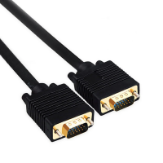Please study the image and answer the question comprehensively:
What is the purpose of the VGA cable?

The purpose of the VGA cable can be inferred from the description, which mentions that the cable is used for 'video signal transmission between devices such as computers, monitors, and projectors'. This implies that the primary function of the cable is to transmit video signals.